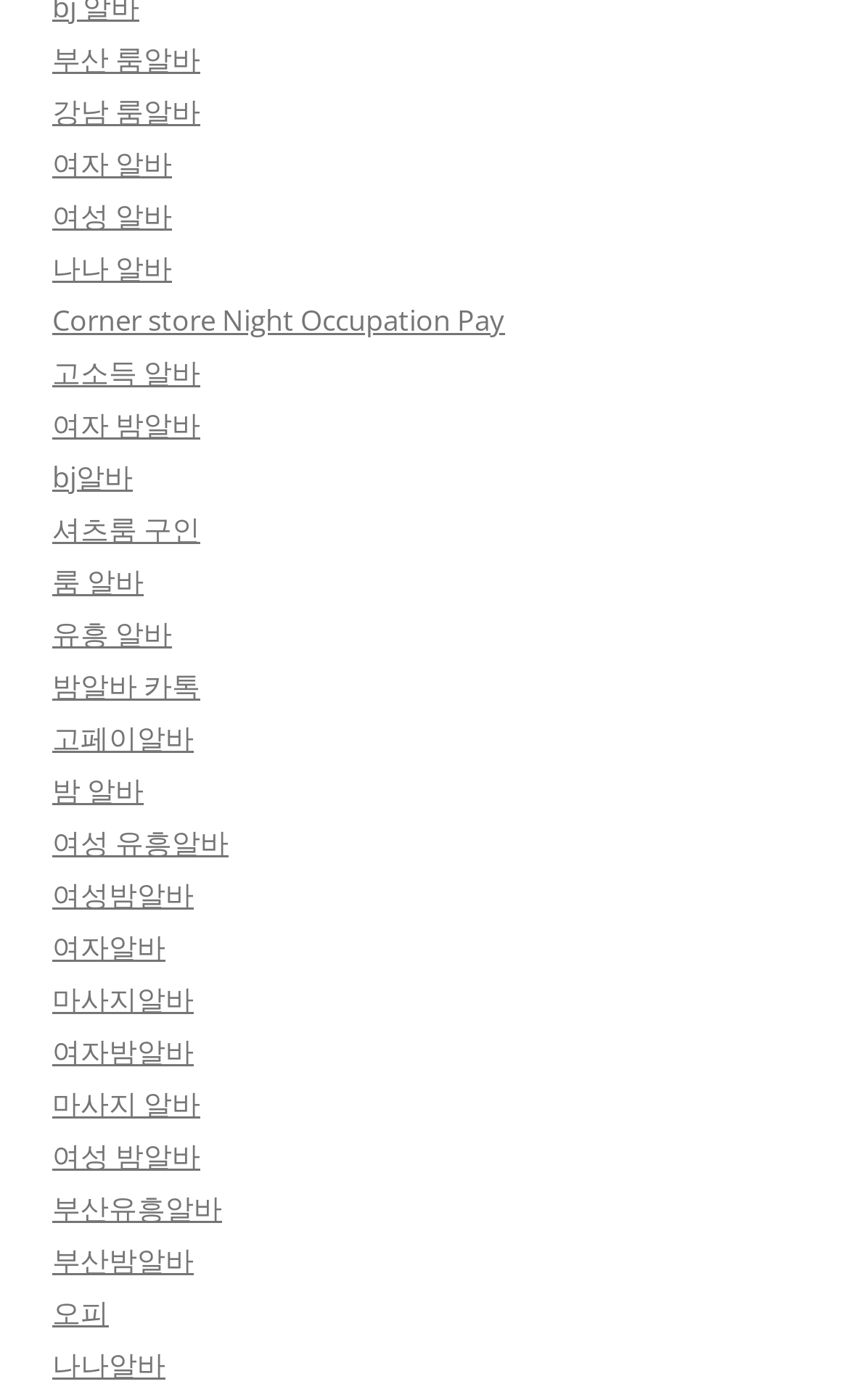Are there any links specific to women's jobs? Using the information from the screenshot, answer with a single word or phrase.

Yes